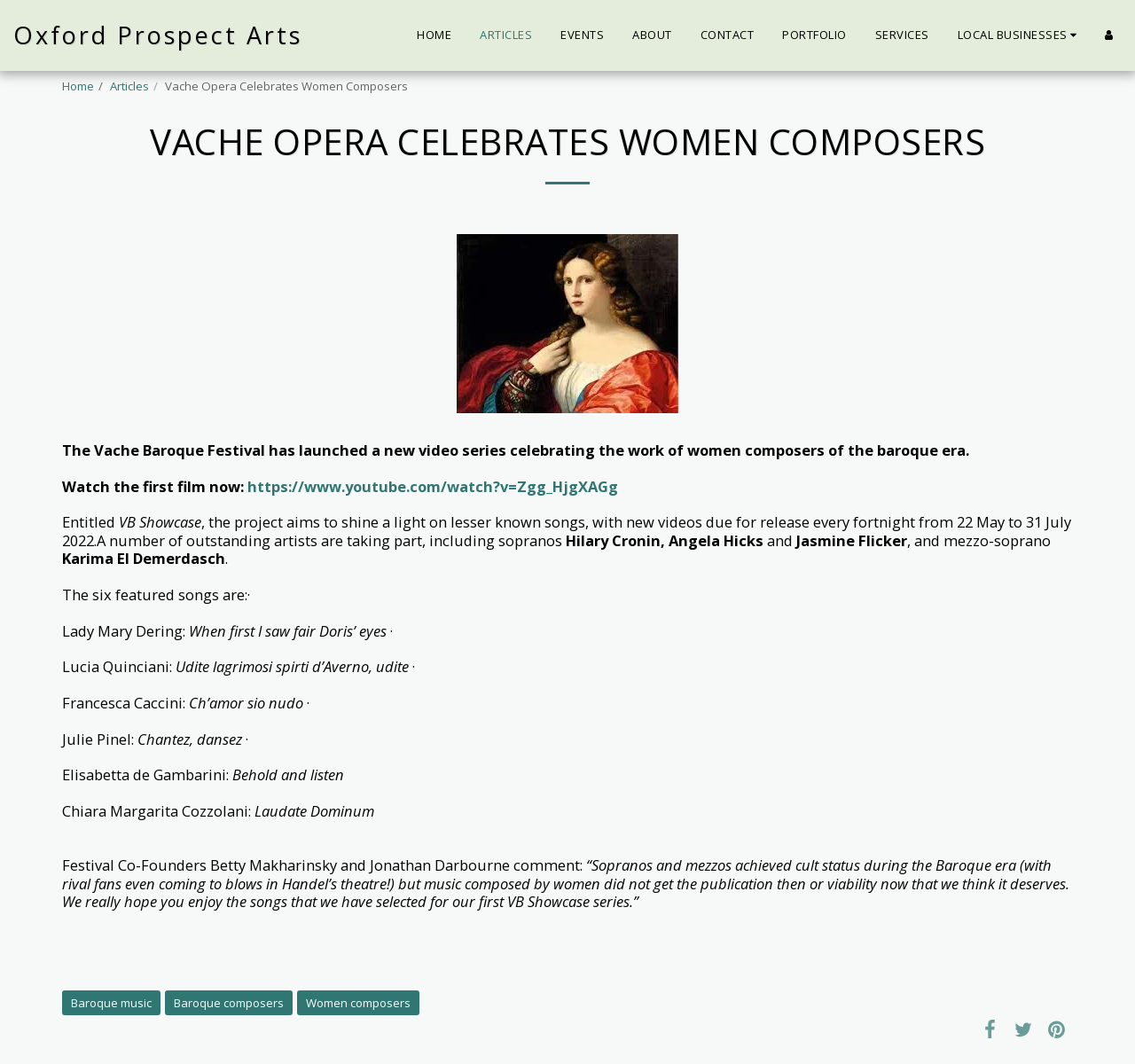Identify the bounding box coordinates of the clickable region required to complete the instruction: "Learn more about Baroque music". The coordinates should be given as four float numbers within the range of 0 and 1, i.e., [left, top, right, bottom].

[0.055, 0.93, 0.141, 0.955]